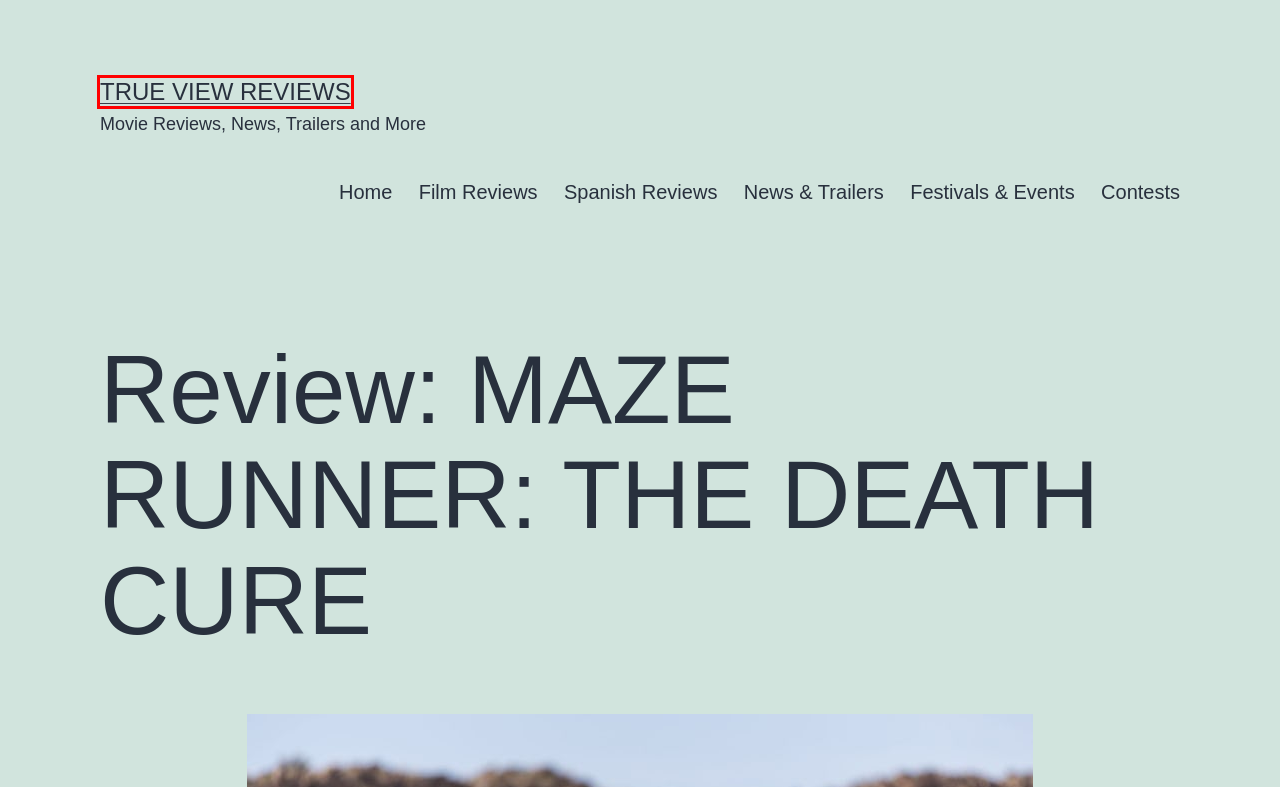Examine the screenshot of a webpage featuring a red bounding box and identify the best matching webpage description for the new page that results from clicking the element within the box. Here are the options:
A. Banner – True View Reviews
B. May 10, 2024 – True View Reviews
C. May 8, 2024 – True View Reviews
D. True View Reviews – Movie Reviews, News, Trailers and More
E. May 9, 2024 – True View Reviews
F. Television News: “One Day at a Time” Returns on Netflix Today – True View Reviews
G. SXSW News: STAX: Soulsville, U.S.A. World Premiere at SXSW Soon on HBO and Max – True View Reviews
H. May 3, 2024 – True View Reviews

D